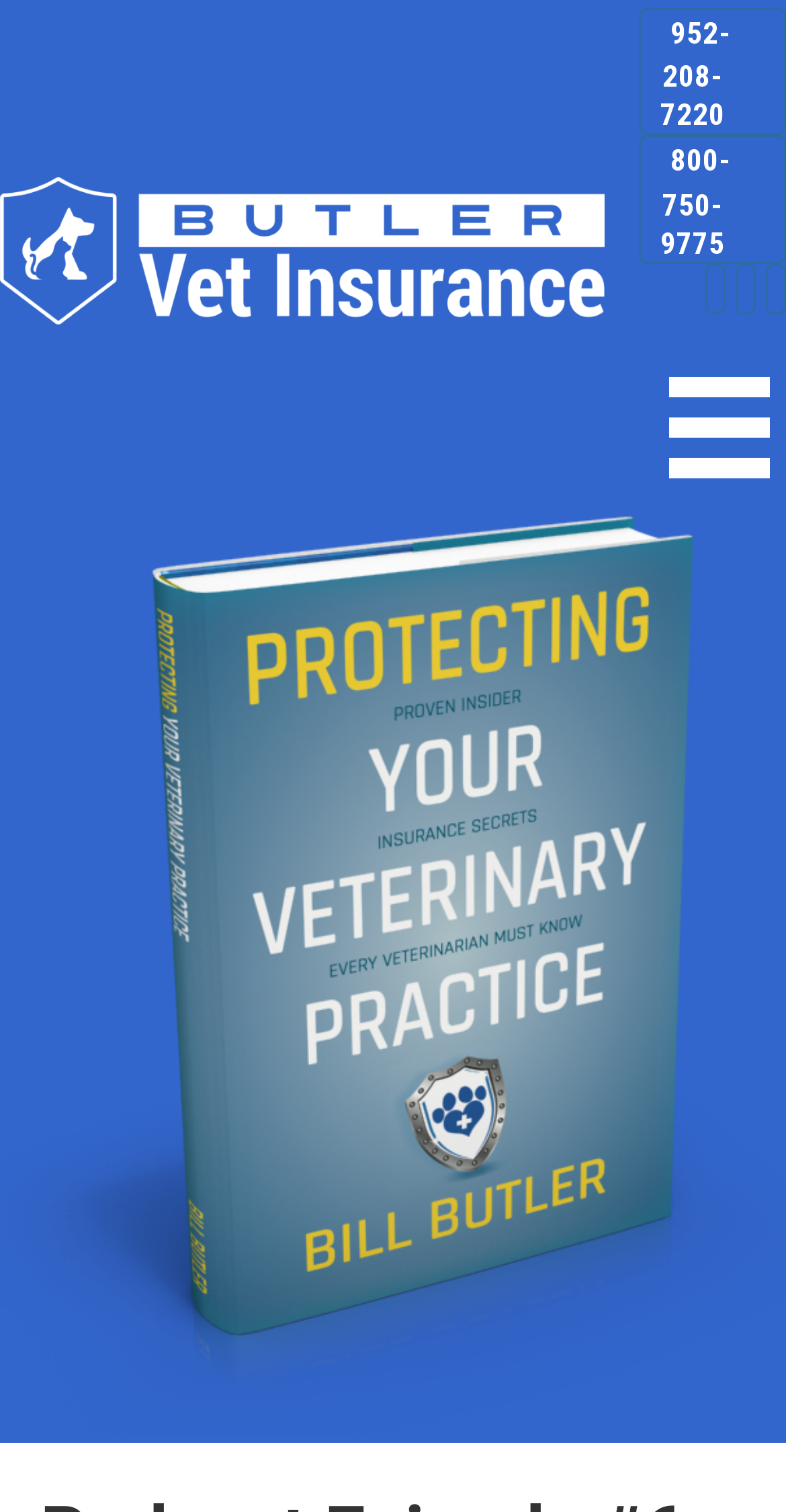Provide your answer in a single word or phrase: 
What is the phone number on the top right?

952-208-7220